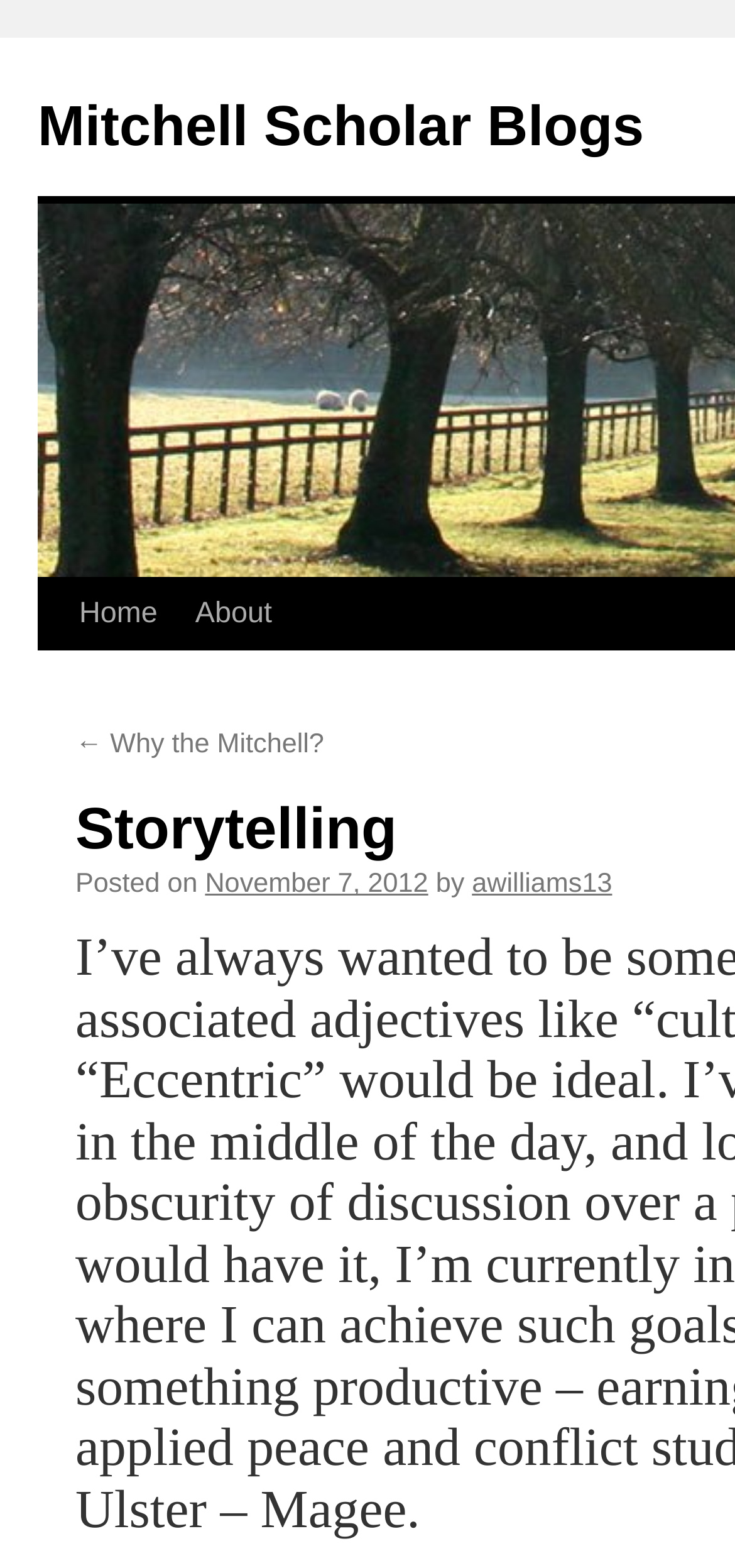What is the purpose of the 'Skip to content' link?
Please use the image to deliver a detailed and complete answer.

The 'Skip to content' link is usually used to bypass the navigation menu and go directly to the main content of the webpage. This is especially useful for screen readers and users who want to quickly access the main content.